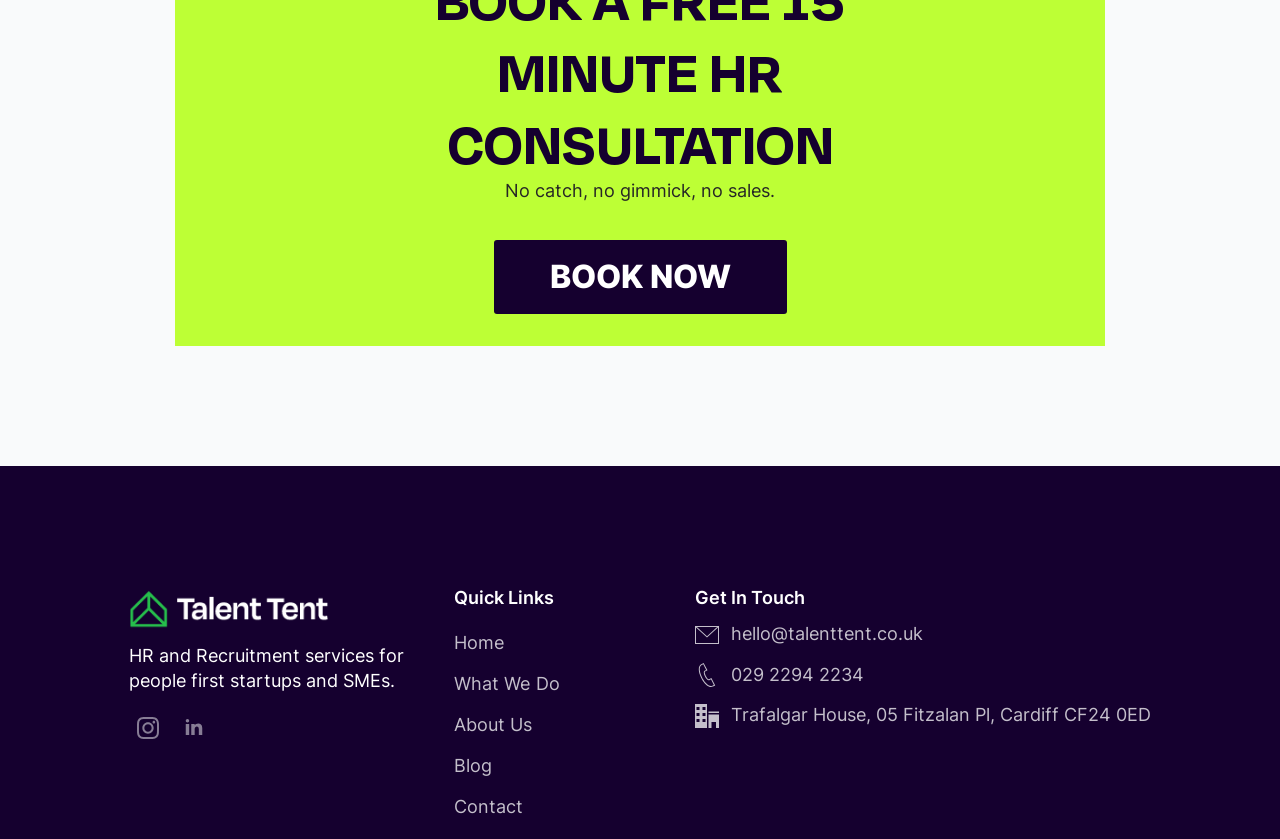What is the company's email address?
Provide a concise answer using a single word or phrase based on the image.

hello@talenttent.co.uk